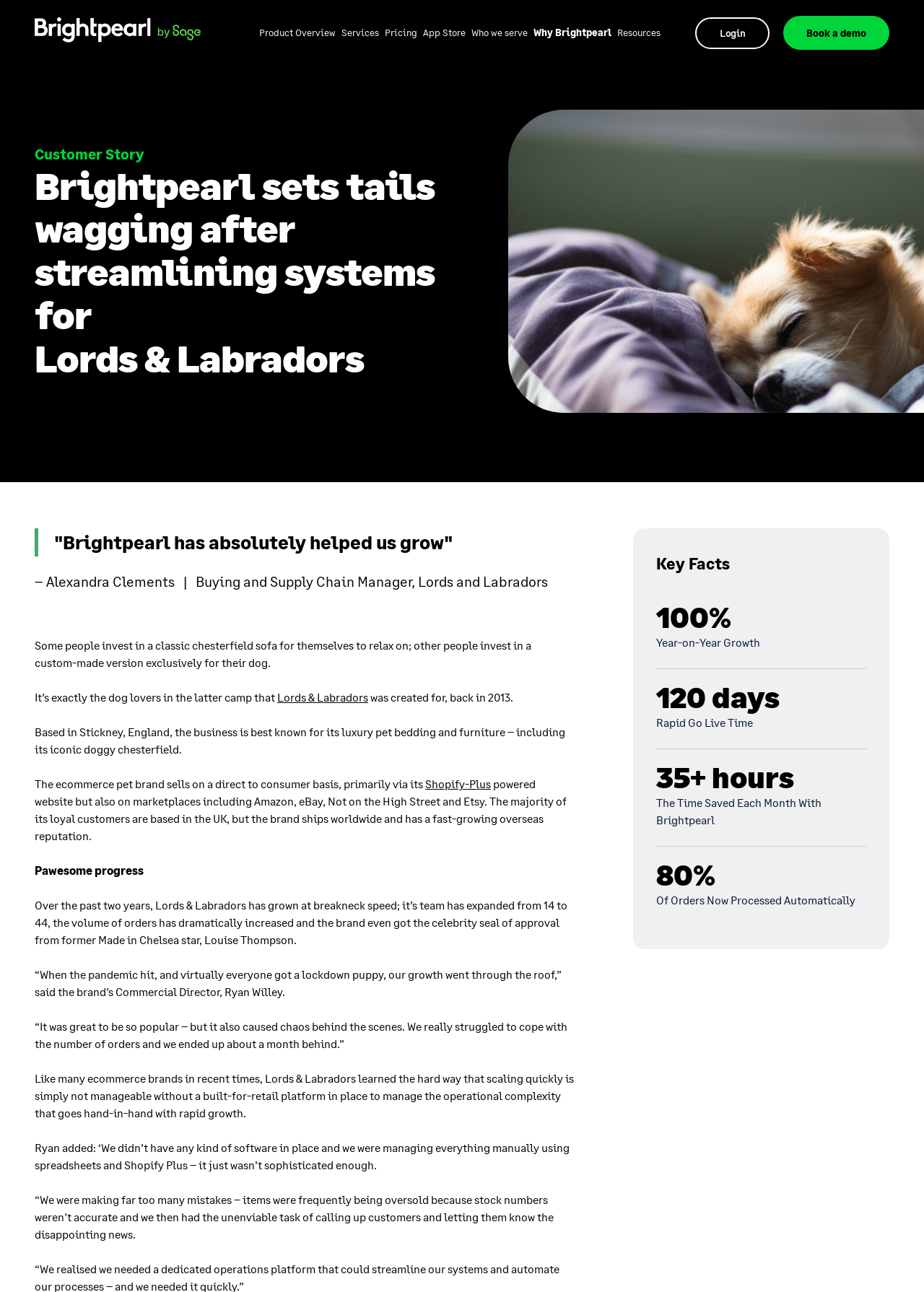Select the bounding box coordinates of the element I need to click to carry out the following instruction: "Click on the 'Book a demo' button".

[0.848, 0.012, 0.962, 0.039]